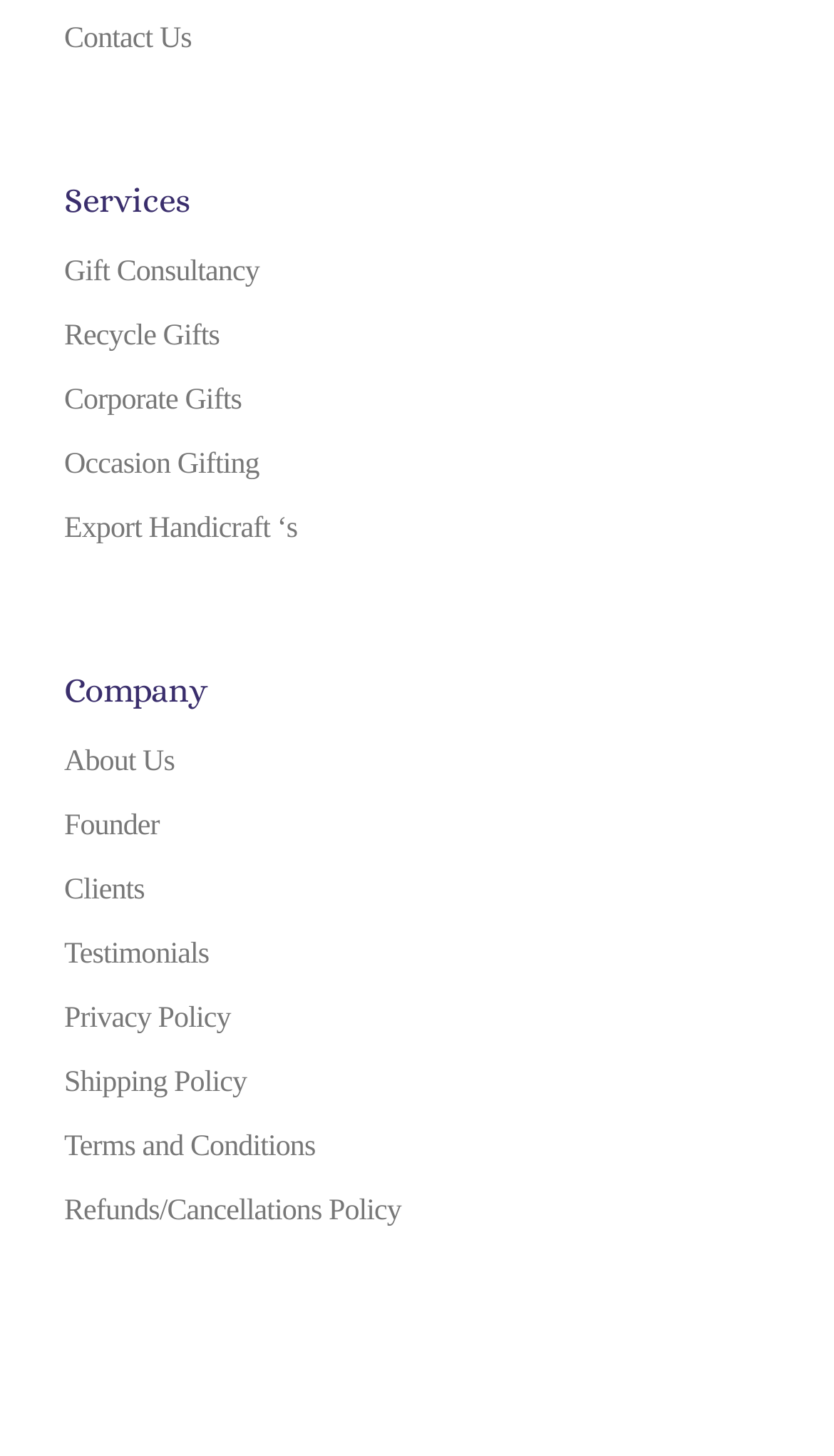Determine the bounding box coordinates for the region that must be clicked to execute the following instruction: "Contact Avita".

None